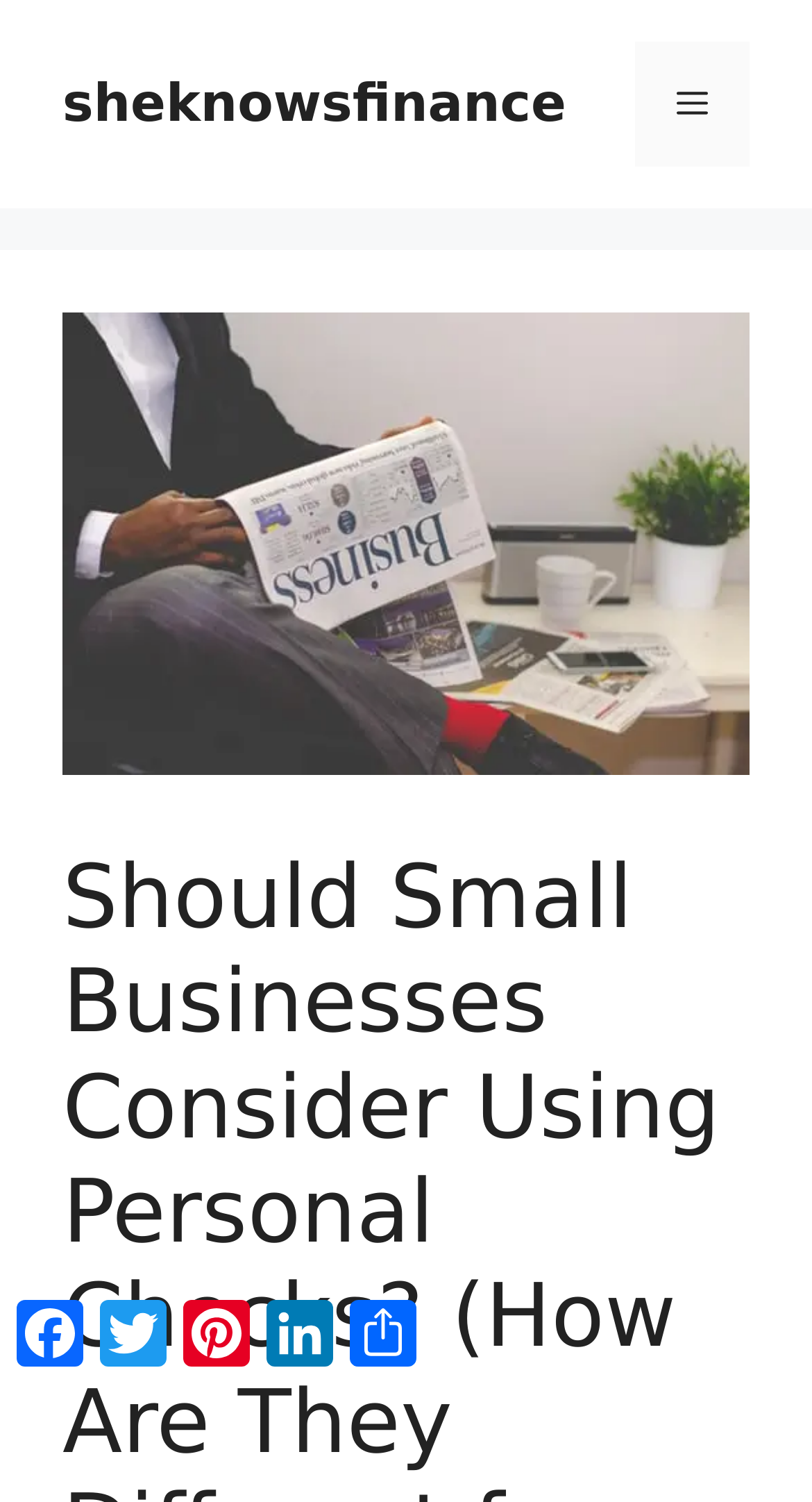What is the website's logo? Observe the screenshot and provide a one-word or short phrase answer.

sheknowsfinance